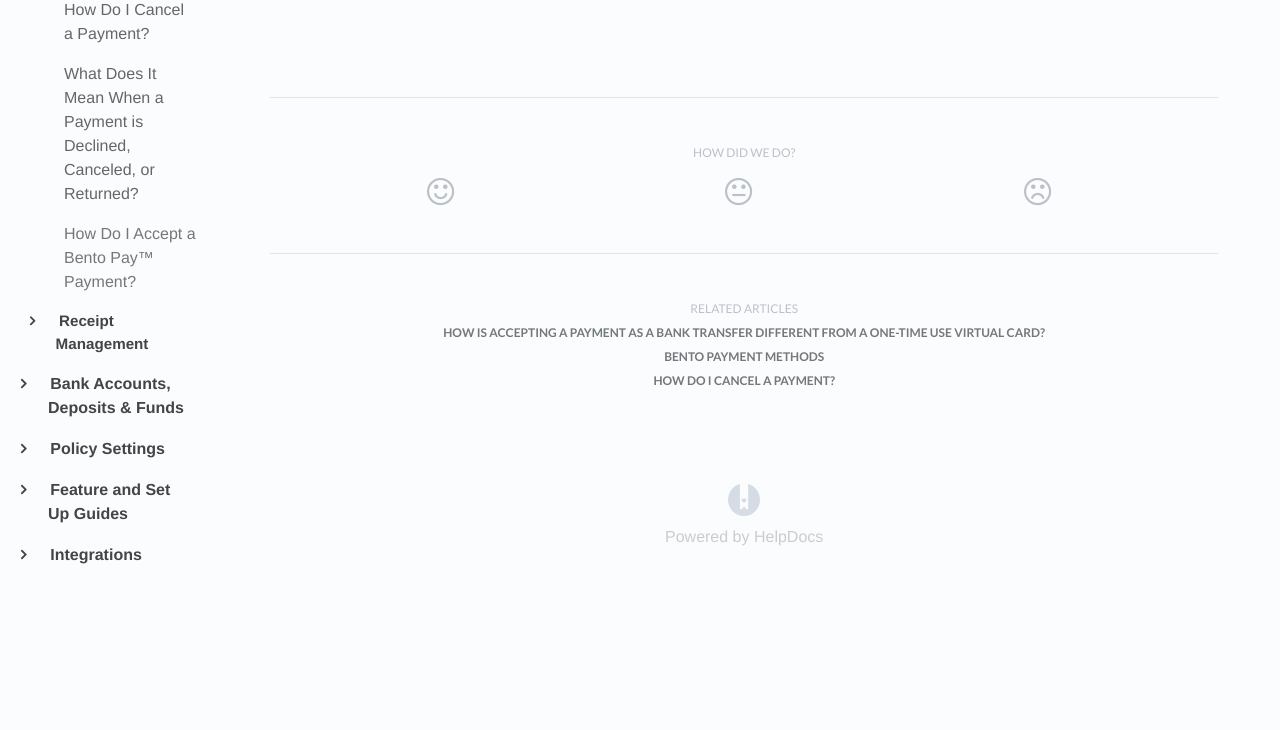Please find the bounding box coordinates in the format (top-left x, top-left y, bottom-right x, bottom-right y) for the given element description. Ensure the coordinates are floating point numbers between 0 and 1. Description: Policy Settings

[0.038, 0.599, 0.153, 0.633]